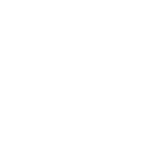Detail every visible element in the image extensively.

The image features a sleek and modern plastic shaker bottle, specifically the "Applied Nutrition - Plastic Shaker Bottle: 700ml." It highlights a functional design ideal for fitness enthusiasts, emphasizing its practical use for mixing protein shakes or supplements. The shaker is designed for portability, making it convenient for on-the-go use, whether at the gym or during outdoor activities. Accompanying this product, a price of £5.95 is displayed, alongside an "Add to cart" button for easy online purchasing. This shaker bottle reflects a blend of style and functionality, catering to those seeking an efficient way to fuel their fitness goals.